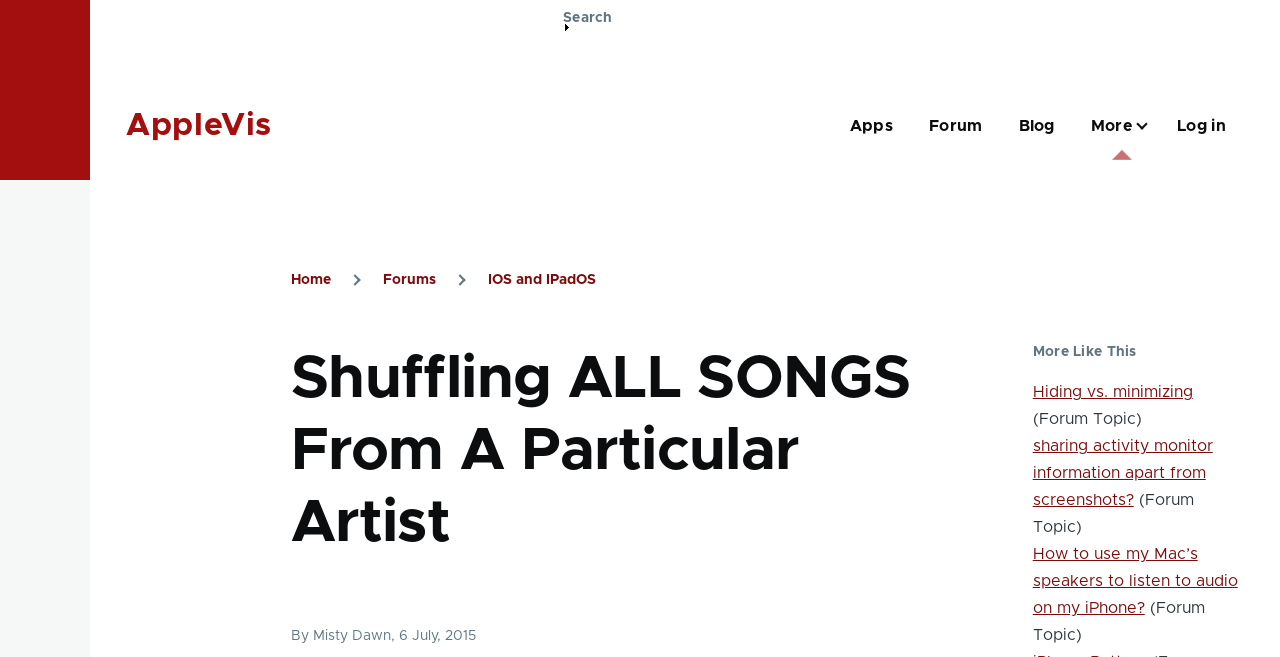Give a short answer using one word or phrase for the question:
Who wrote the article 'Shuffling ALL SONGS From A Particular Artist'?

Misty Dawn